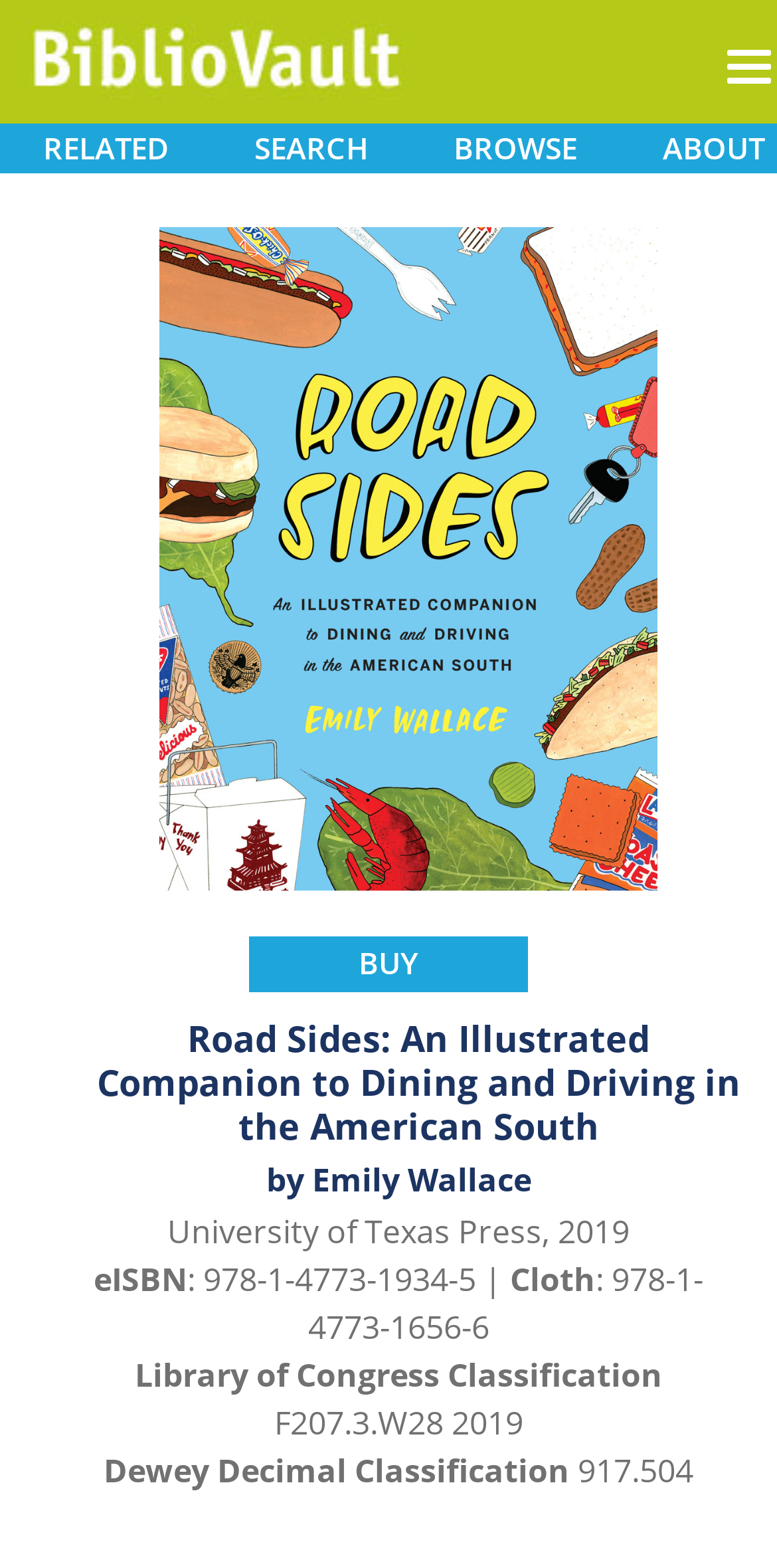Provide a short answer to the following question with just one word or phrase: Who is the author of the book?

Emily Wallace